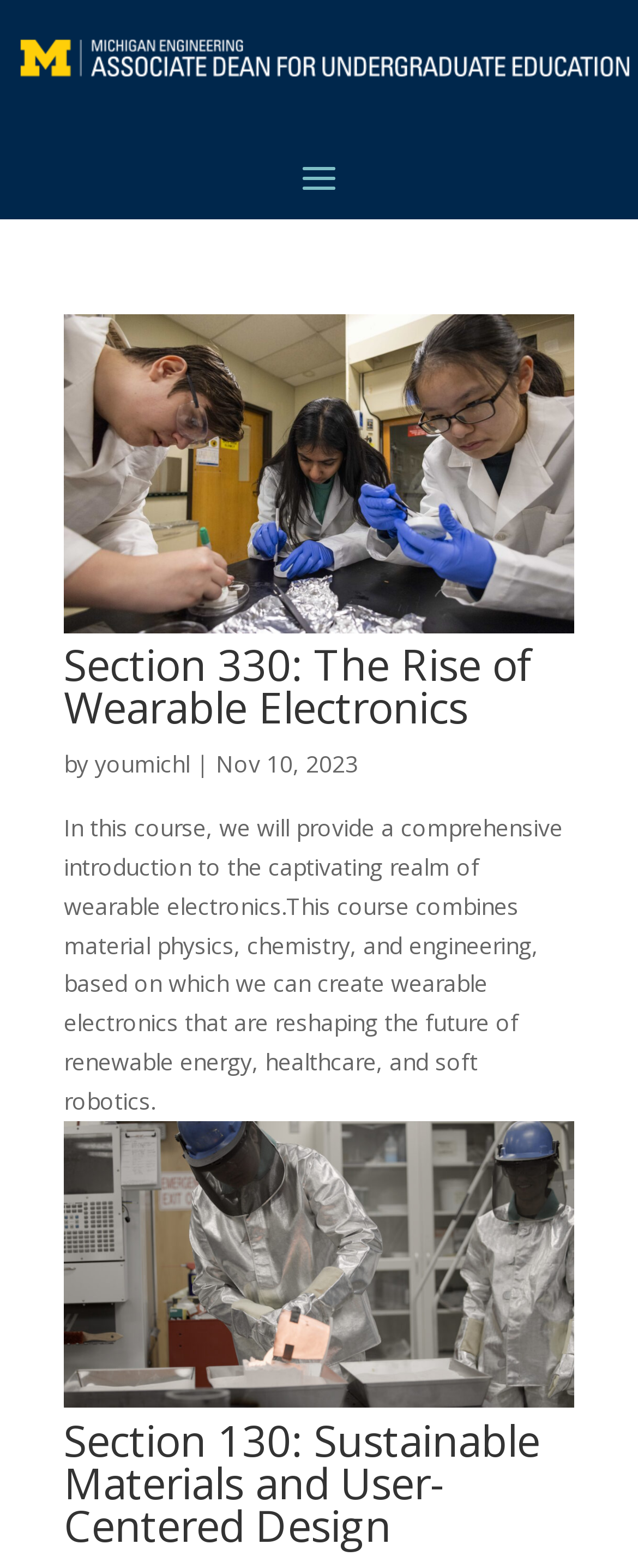Given the description: "youmichl", determine the bounding box coordinates of the UI element. The coordinates should be formatted as four float numbers between 0 and 1, [left, top, right, bottom].

[0.149, 0.478, 0.297, 0.497]